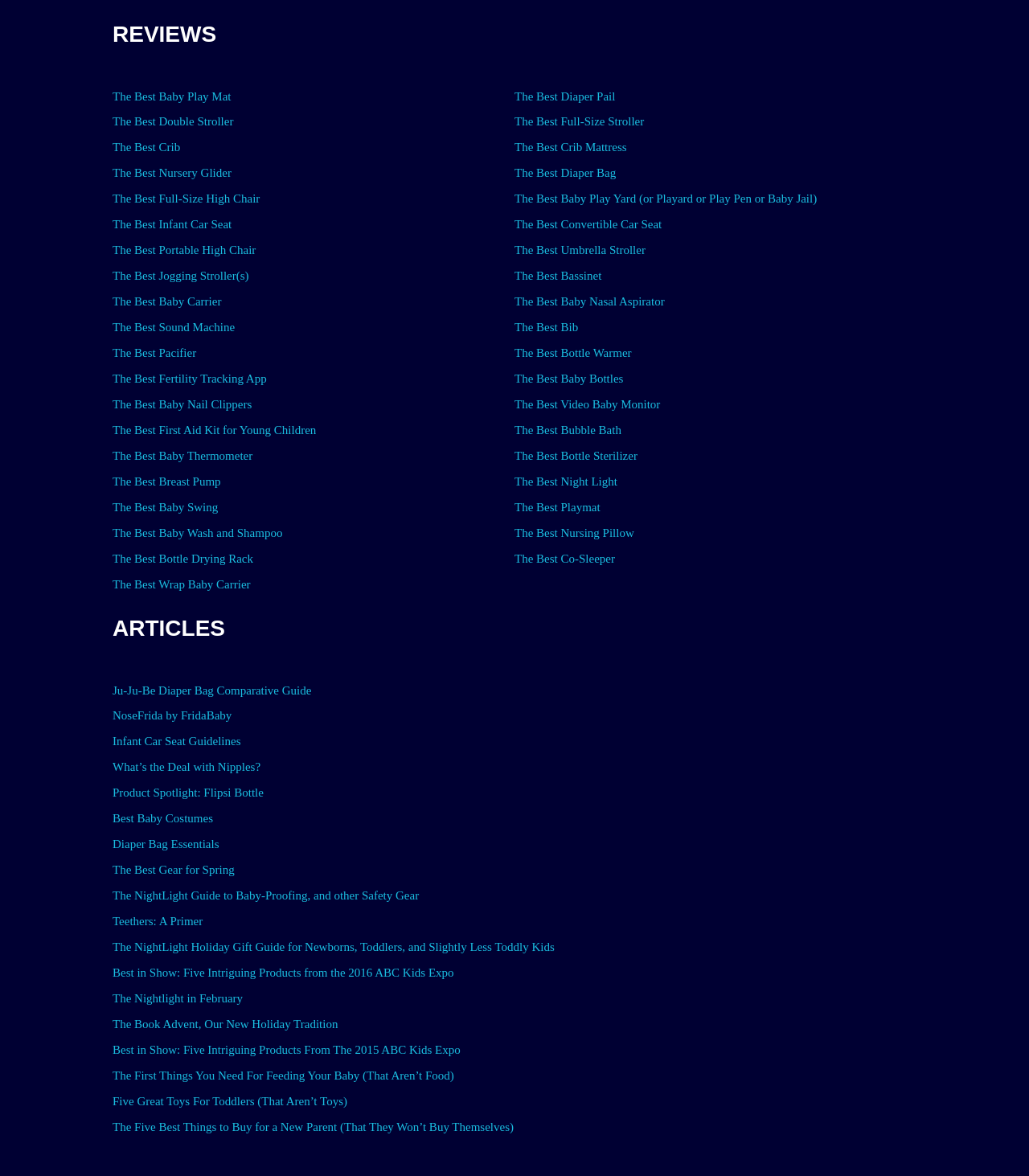Determine the bounding box coordinates for the area that needs to be clicked to fulfill this task: "Check the CNRS website". The coordinates must be given as four float numbers between 0 and 1, i.e., [left, top, right, bottom].

None